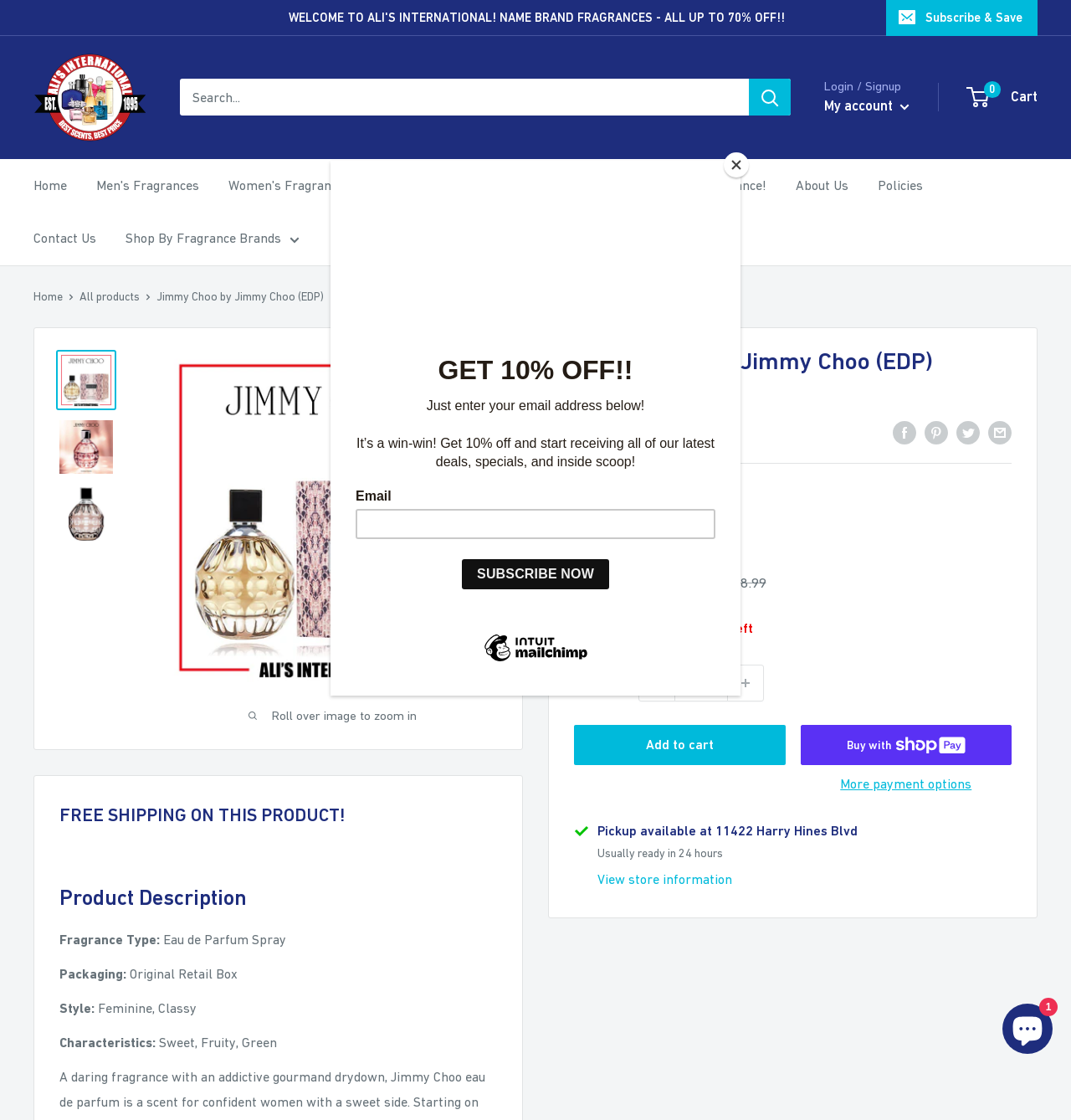Refer to the screenshot and answer the following question in detail:
What is the style of the fragrance?

I found the answer by looking at the product description section, where it says 'Style: Feminine, Classy'. This suggests that the style of the fragrance is feminine and classy.